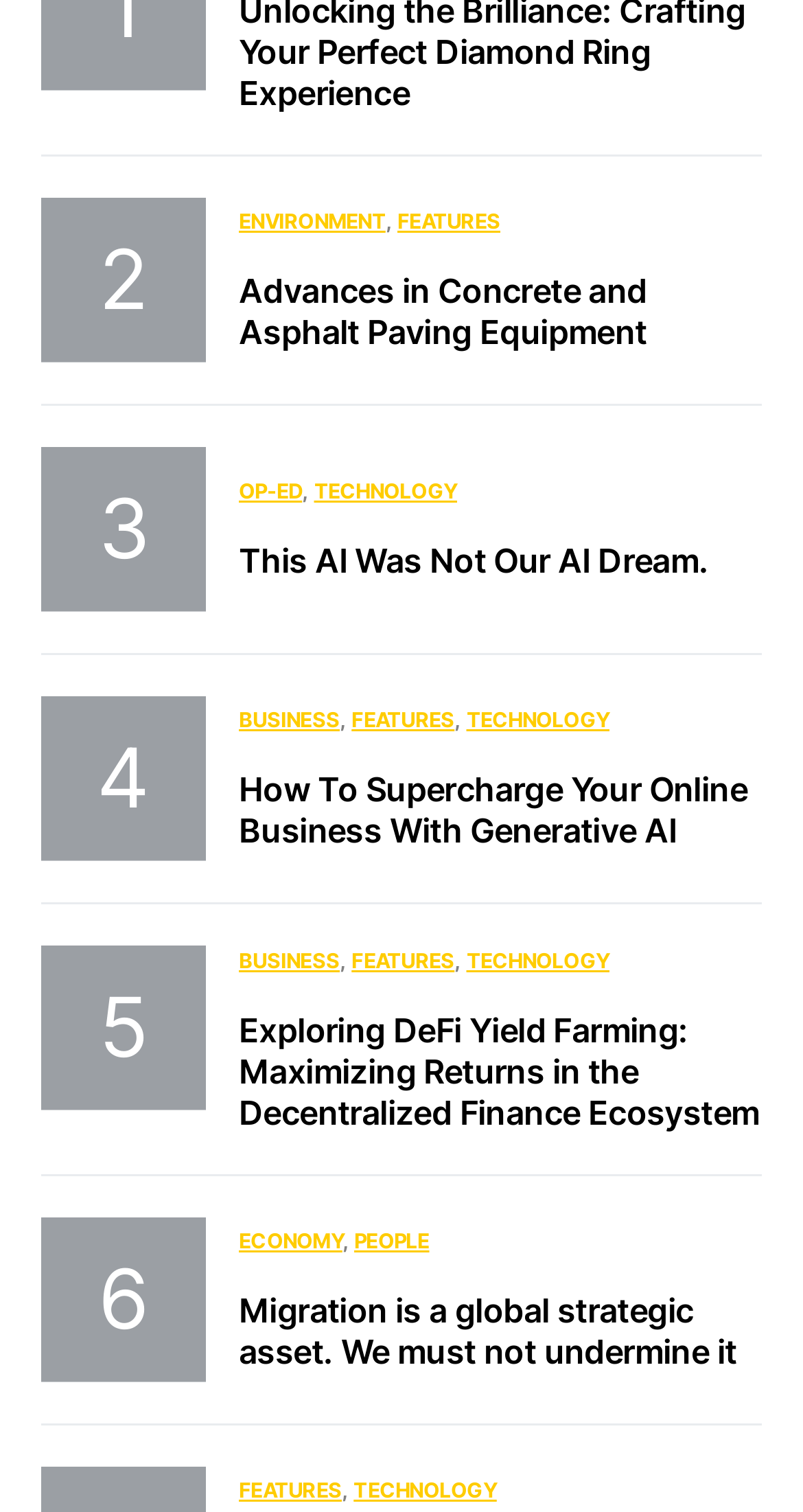Determine the bounding box coordinates of the region I should click to achieve the following instruction: "View the article about Unlocking the Brilliance". Ensure the bounding box coordinates are four float numbers between 0 and 1, i.e., [left, top, right, bottom].

[0.297, 0.342, 0.949, 0.423]